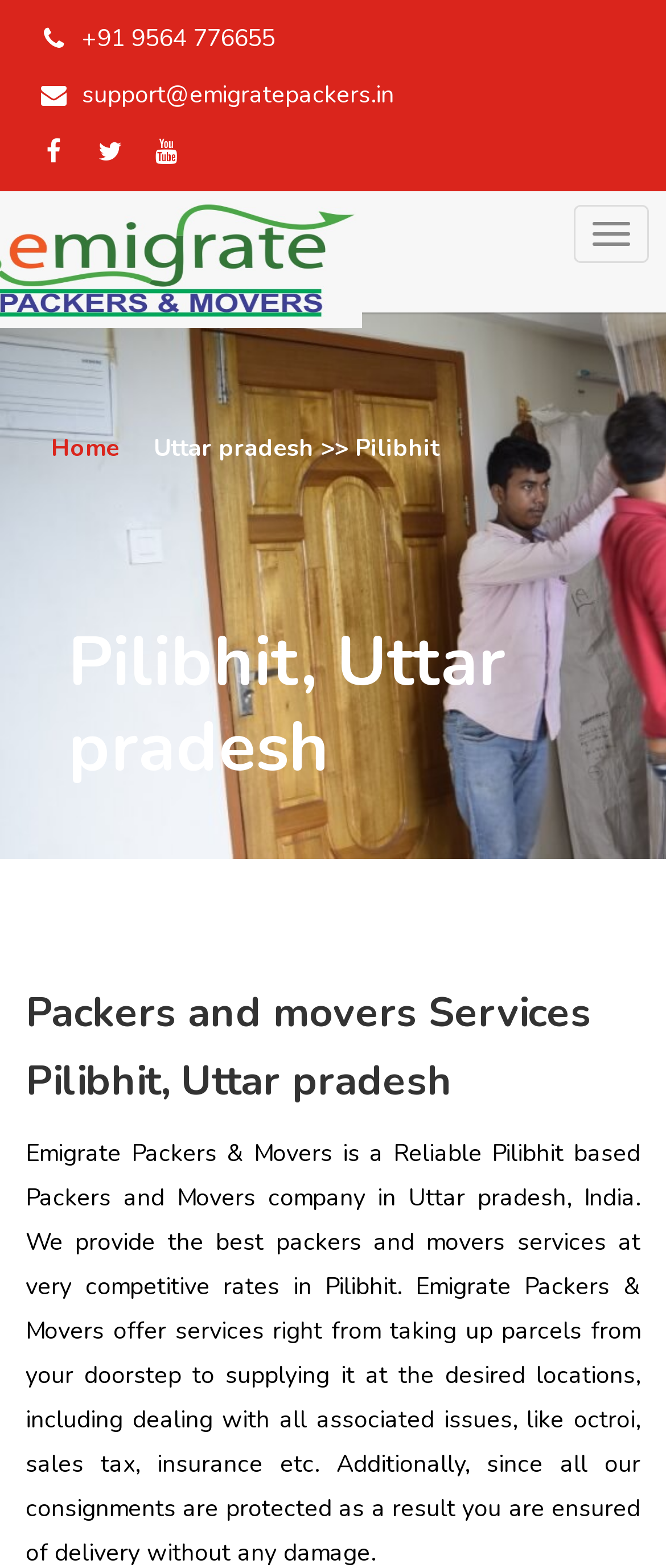What is the email address to contact Emigrate Packers and Movers?
We need a detailed and exhaustive answer to the question. Please elaborate.

The email address is located at the top of the webpage, next to the phone number, and can be used to contact the company for inquiries or services.